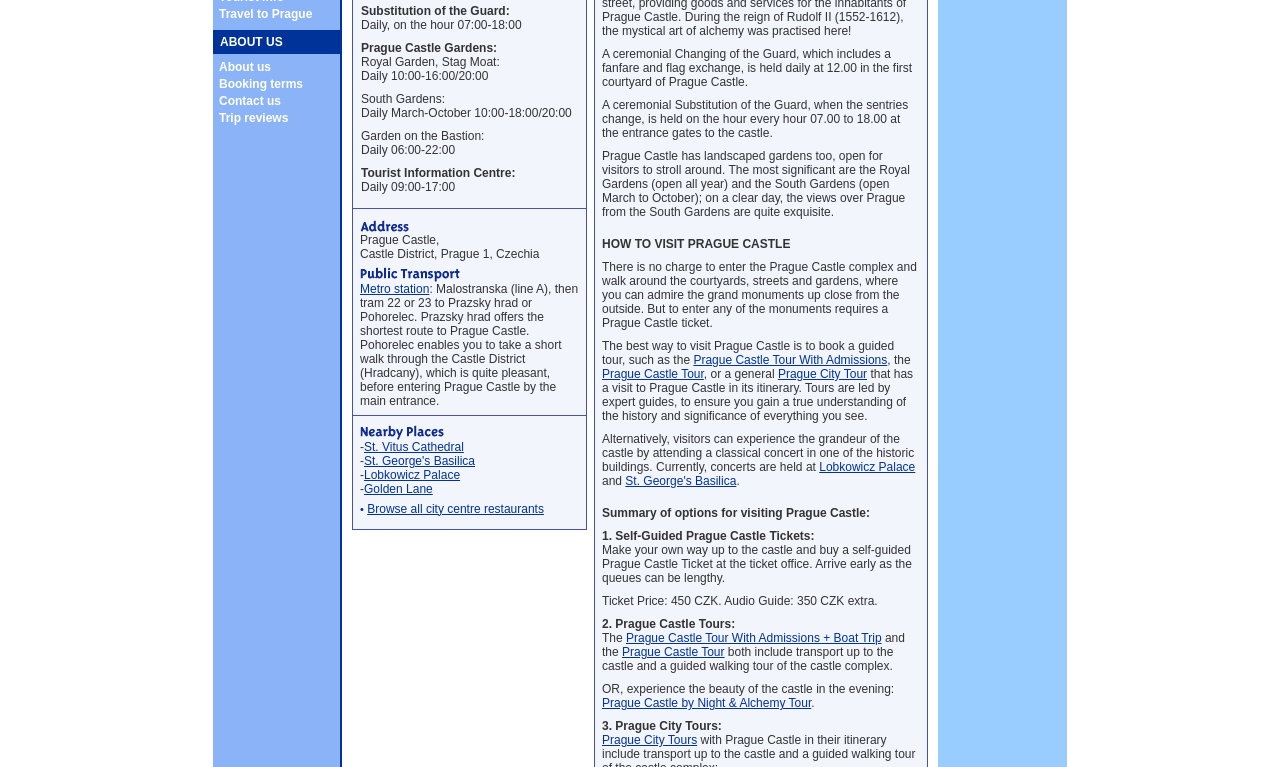Determine the bounding box coordinates for the HTML element mentioned in the following description: "Browse all city centre restaurants". The coordinates should be a list of four floats ranging from 0 to 1, represented as [left, top, right, bottom].

[0.287, 0.654, 0.425, 0.672]